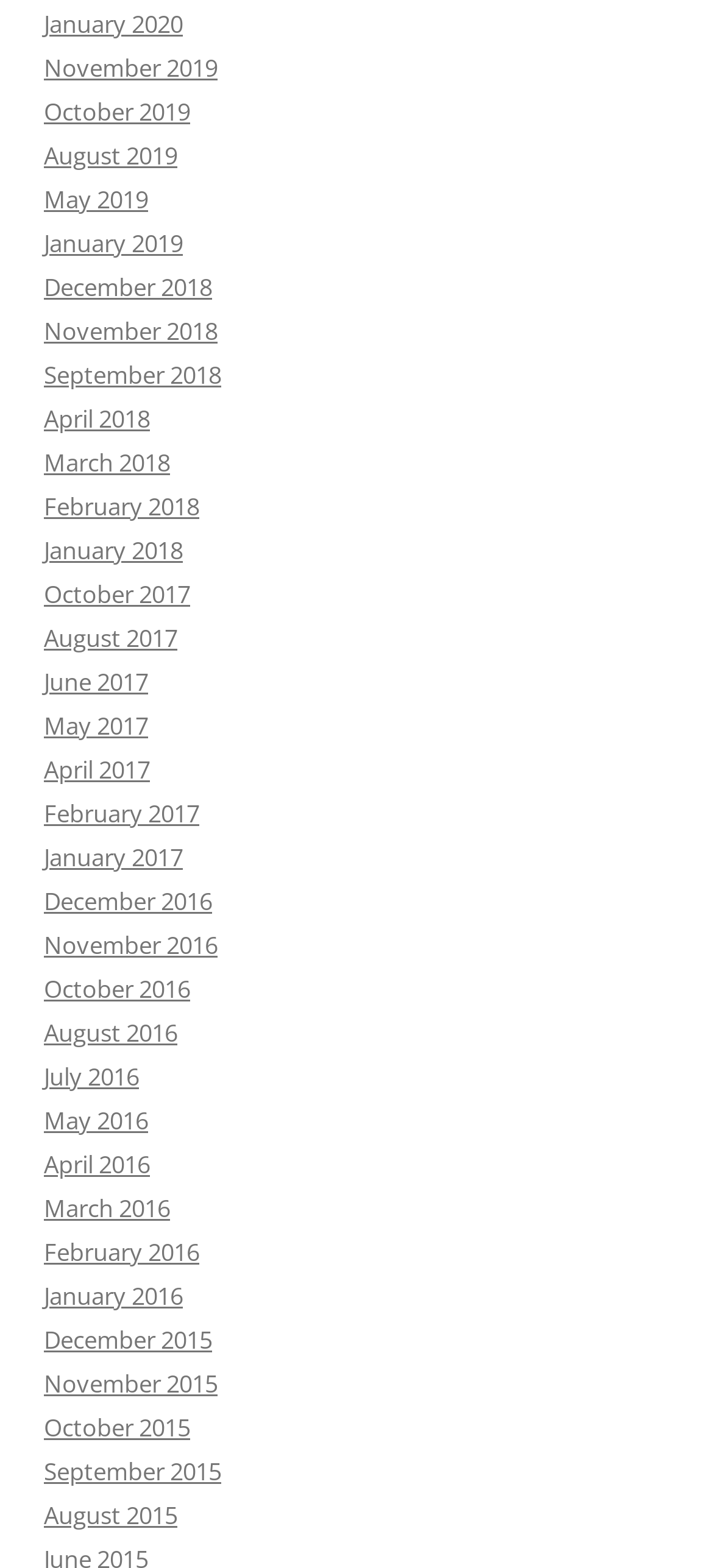Please answer the following query using a single word or phrase: 
Is there a link for 'July 2020'?

No